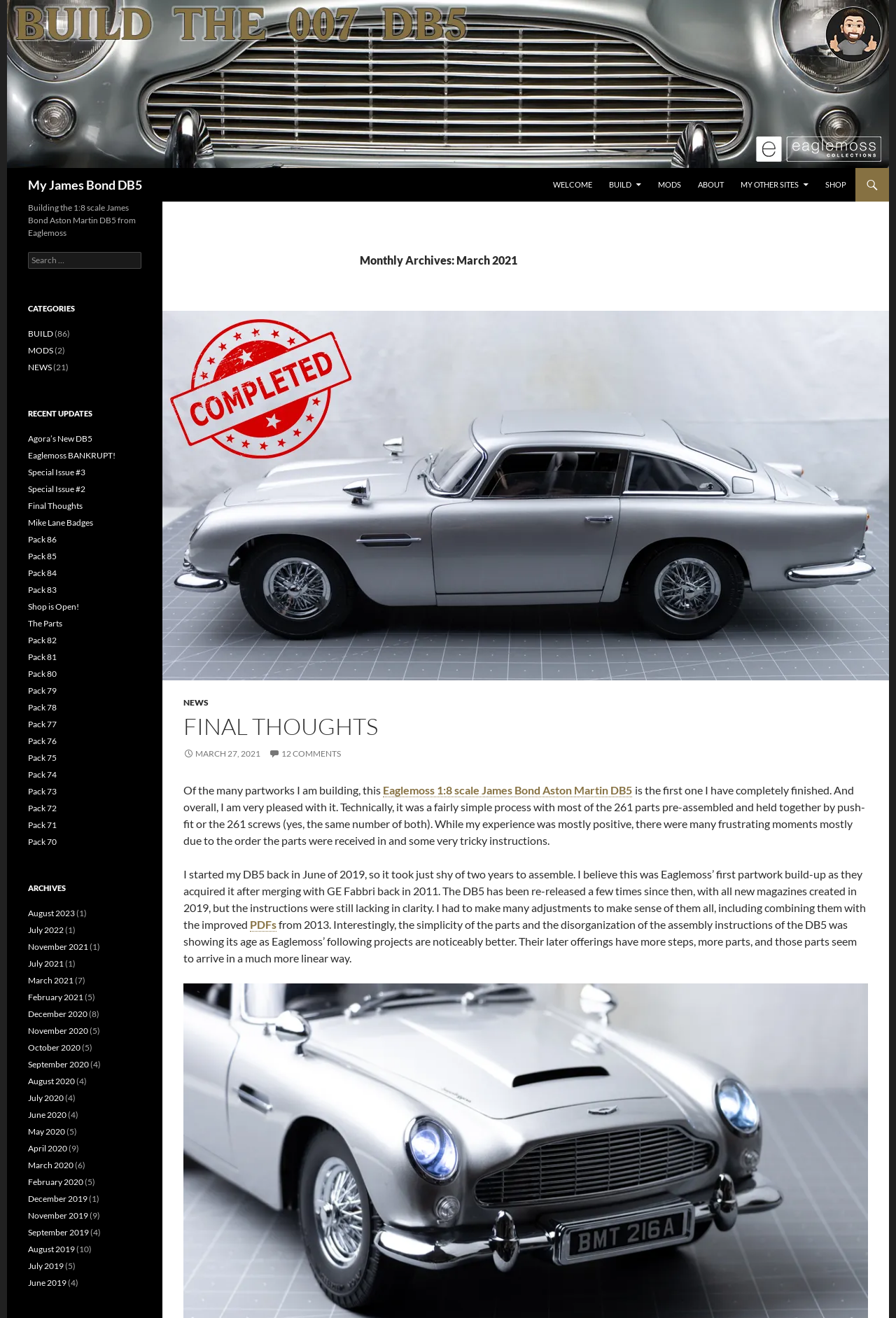Refer to the screenshot and answer the following question in detail:
How many parts are there in the DB5 model?

From the text 'Technically, it was a fairly simple process with most of the 261 parts pre-assembled and held together by push-fit or the 261 screws', we can see that there are 261 parts in the DB5 model.